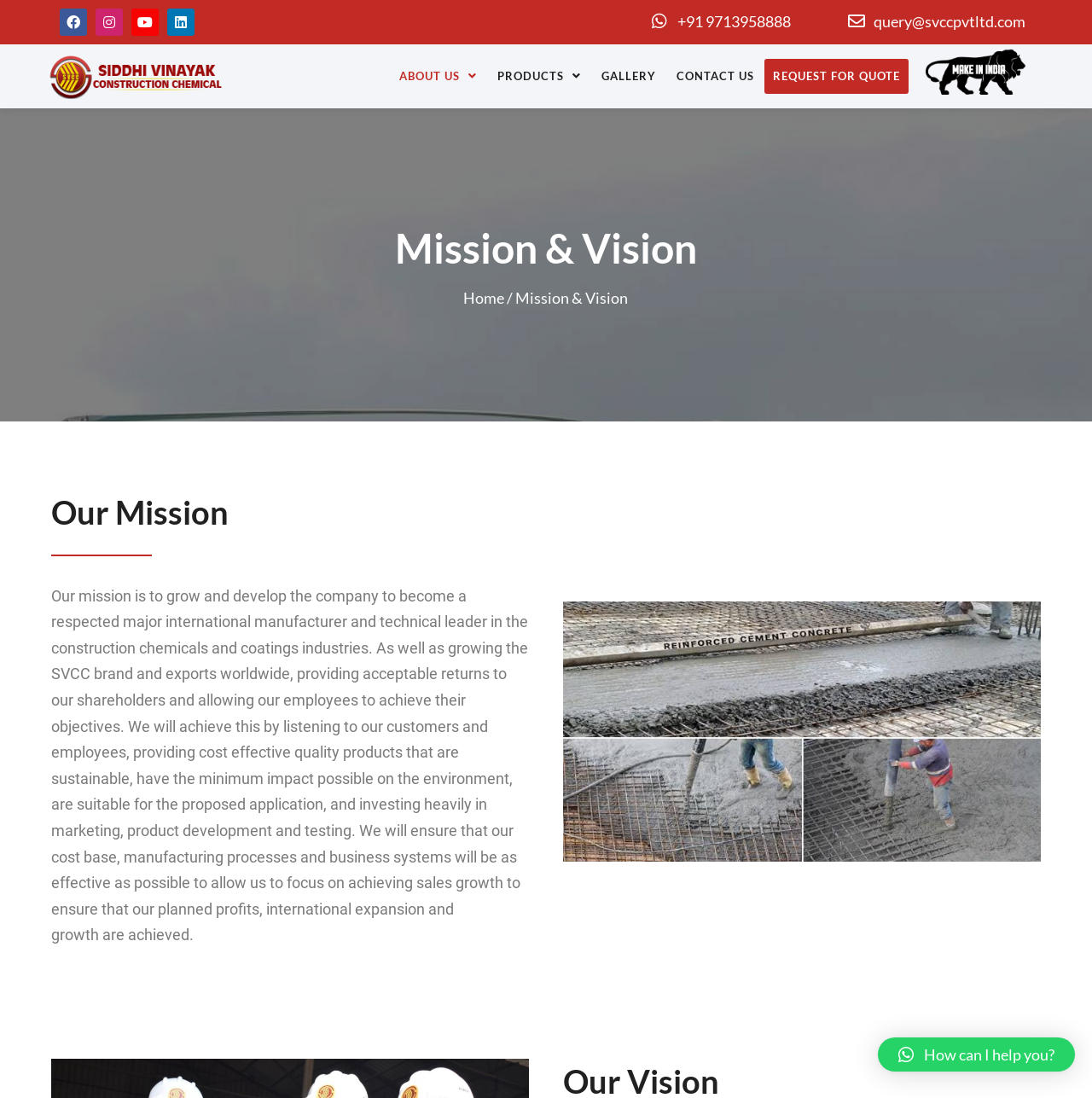Using the element description: "Request For Quote", determine the bounding box coordinates. The coordinates should be in the format [left, top, right, bottom], with values between 0 and 1.

[0.7, 0.053, 0.832, 0.085]